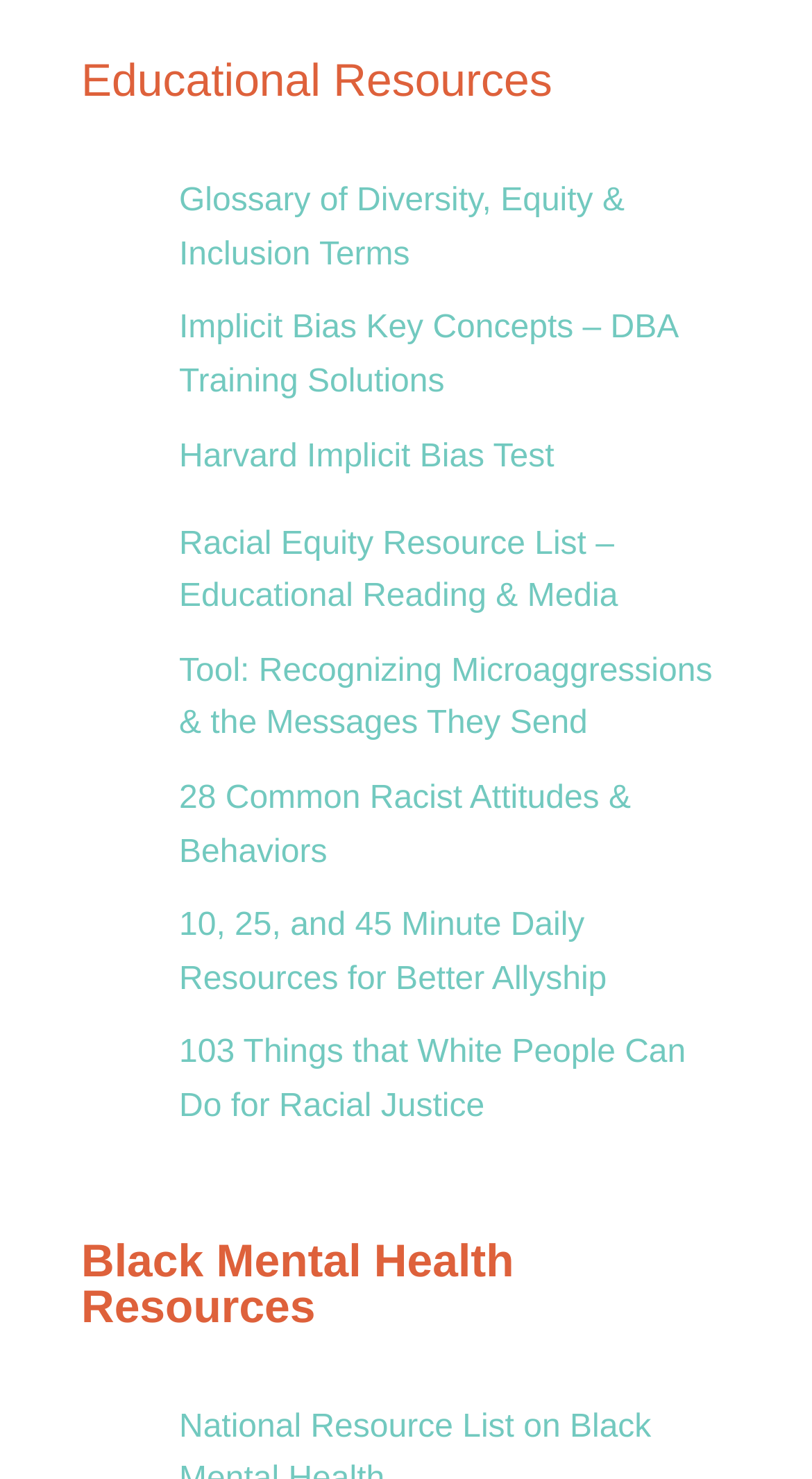Please determine the bounding box coordinates of the section I need to click to accomplish this instruction: "Take the Harvard Implicit Bias Test".

[0.221, 0.296, 0.683, 0.32]